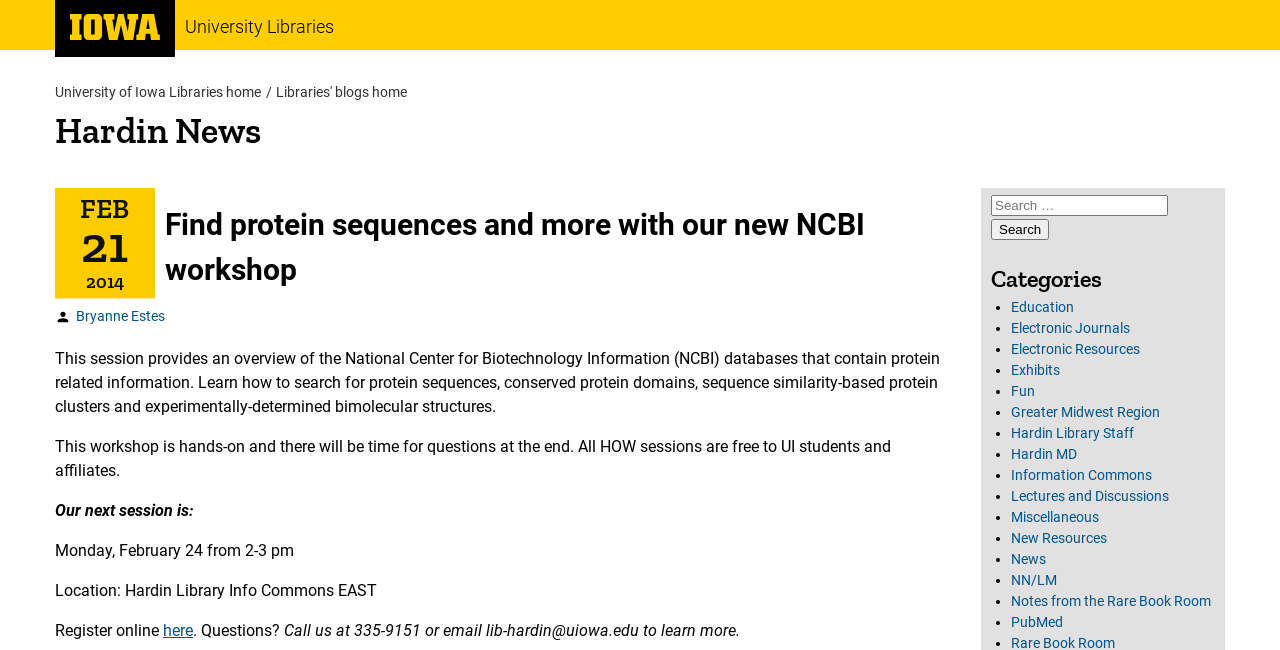Please give a succinct answer using a single word or phrase:
What is the date of the next session?

February 24